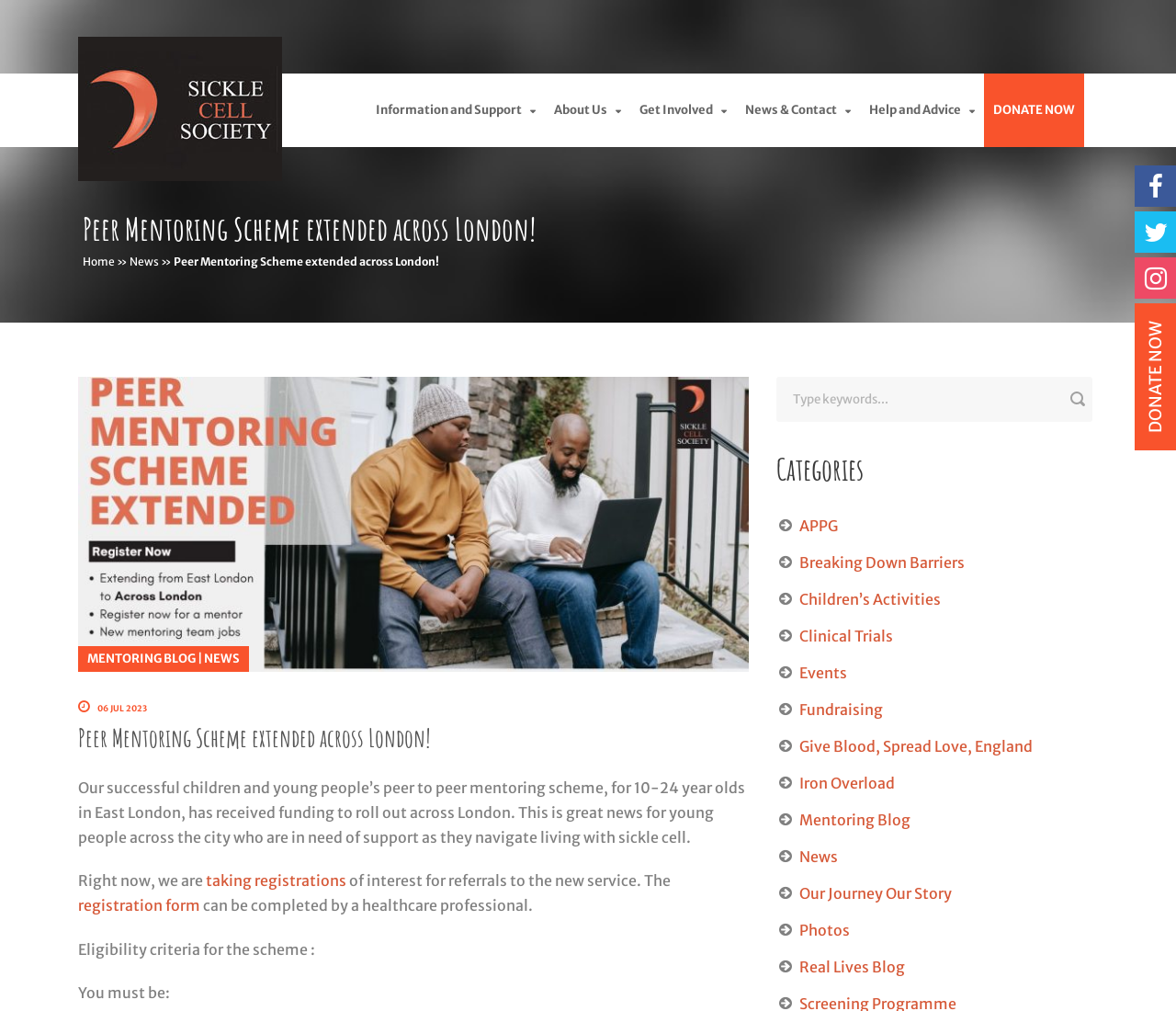Given the description of the UI element: "Our Journey Our Story", predict the bounding box coordinates in the form of [left, top, right, bottom], with each value being a float between 0 and 1.

[0.68, 0.874, 0.809, 0.893]